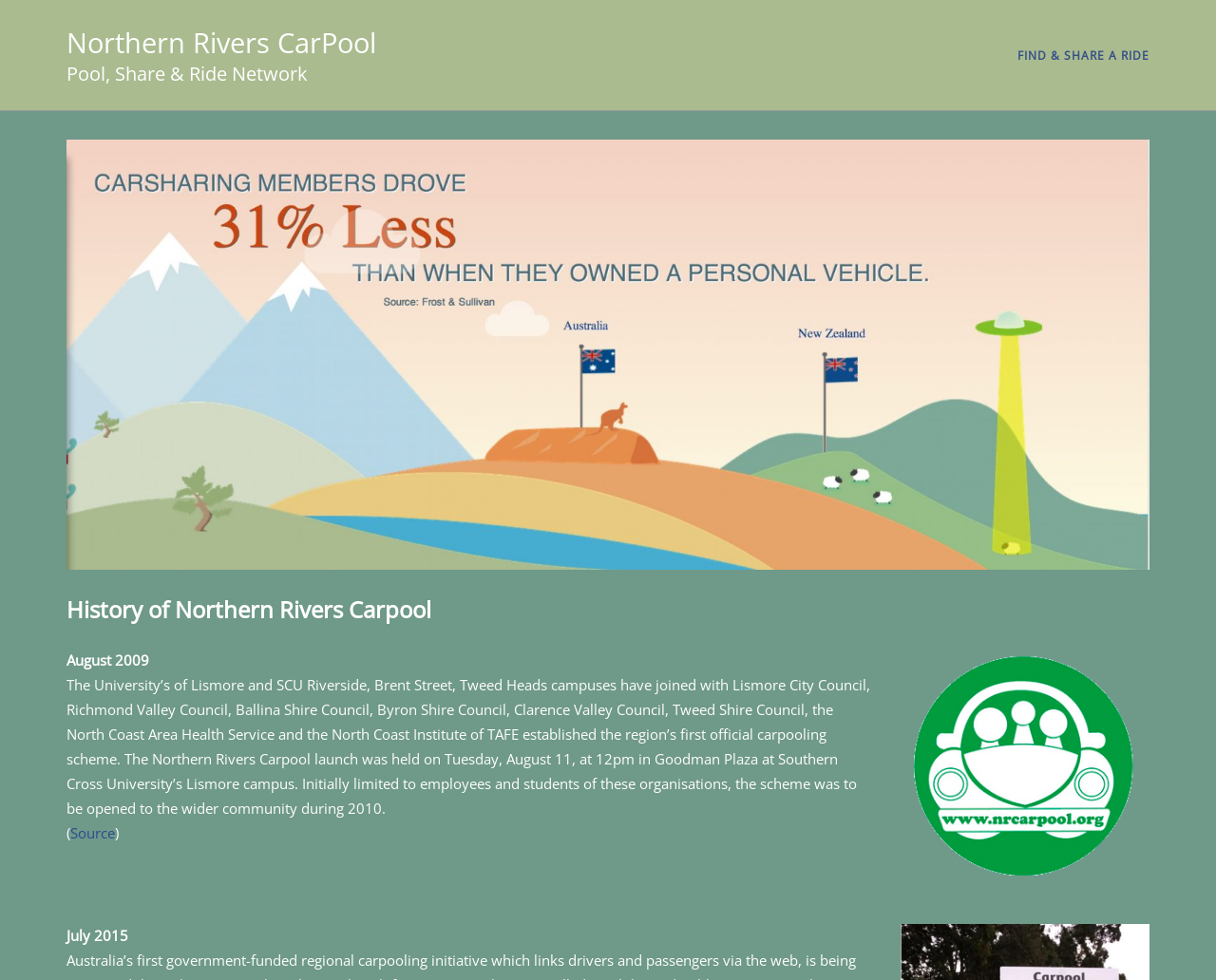When was the carpooling scheme opened to the wider community?
Examine the image closely and answer the question with as much detail as possible.

According to the webpage, the carpooling scheme was initially limited to employees and students of the participating organizations, but was to be opened to the wider community during 2010, as stated in the paragraph describing the history of Northern Rivers Carpool.